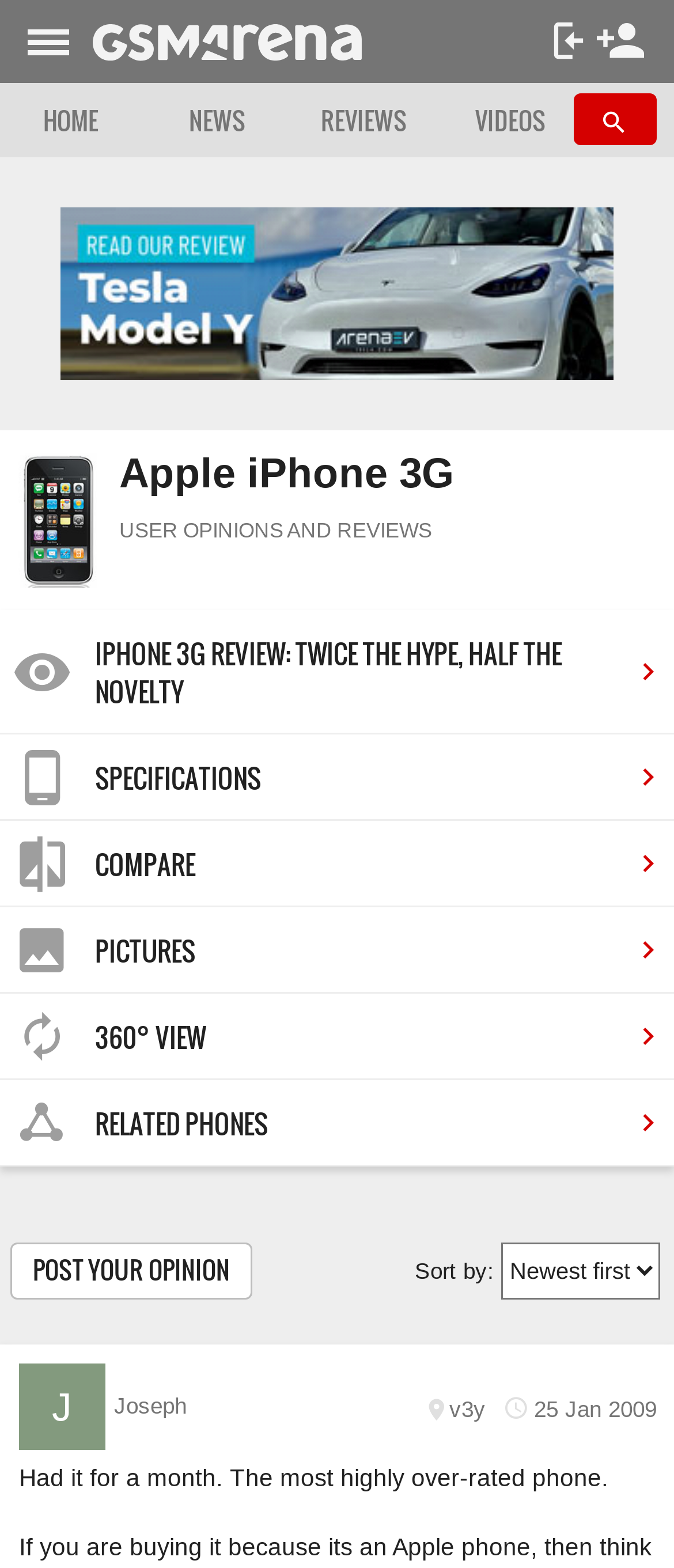Please identify the bounding box coordinates of the clickable region that I should interact with to perform the following instruction: "Click on the 'COMPARE' link". The coordinates should be expressed as four float numbers between 0 and 1, i.e., [left, top, right, bottom].

[0.083, 0.142, 0.212, 0.165]